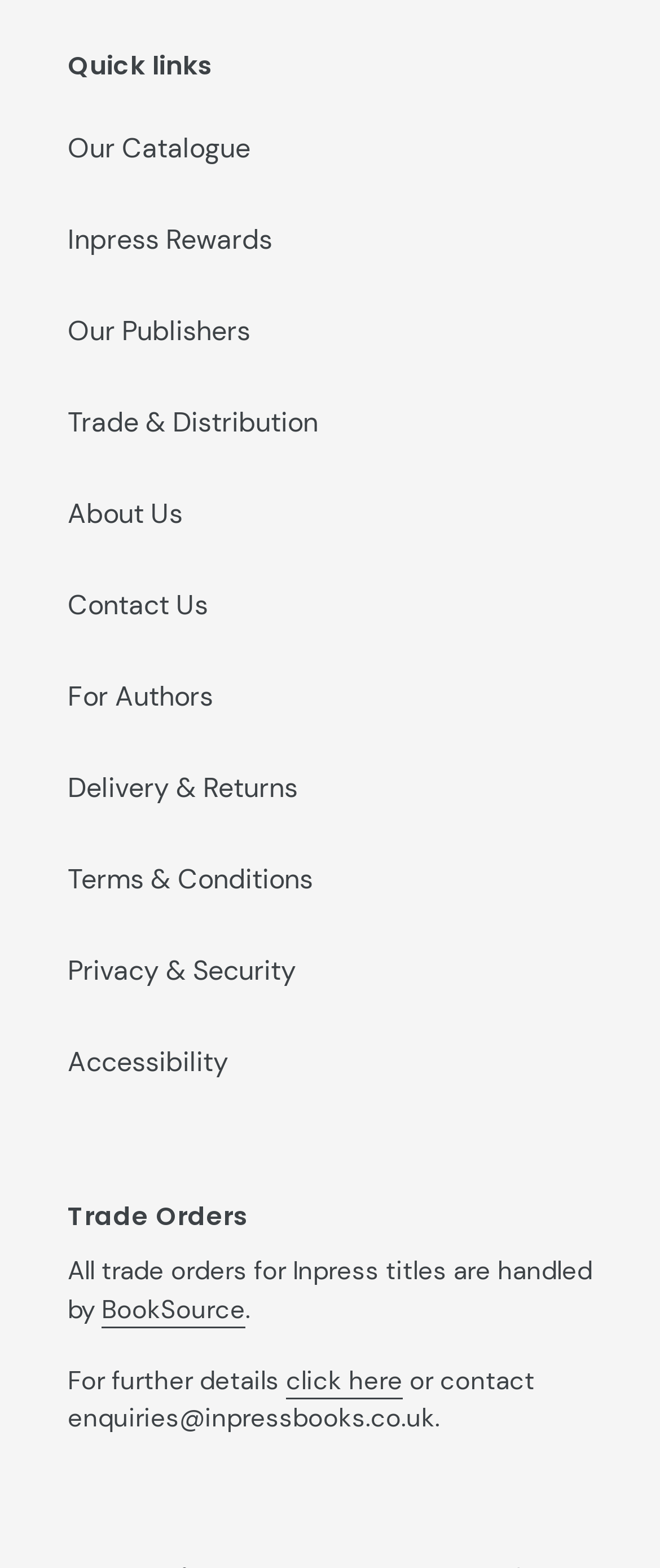Given the description Trade & Distribution, predict the bounding box coordinates of the UI element. Ensure the coordinates are in the format (top-left x, top-left y, bottom-right x, bottom-right y) and all values are between 0 and 1.

[0.103, 0.257, 0.482, 0.28]